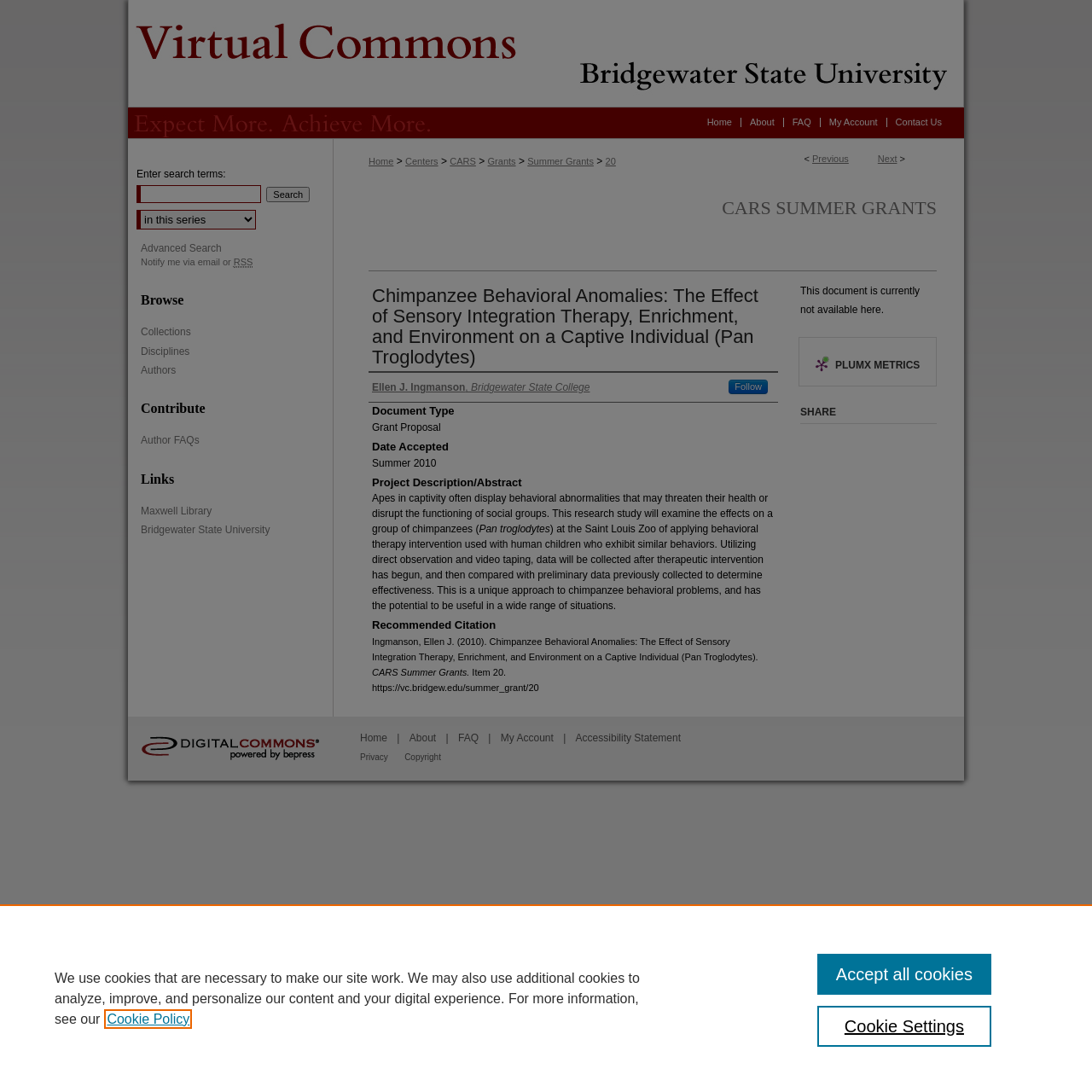What is the name of the university?
Based on the screenshot, answer the question with a single word or phrase.

Bridgewater State University